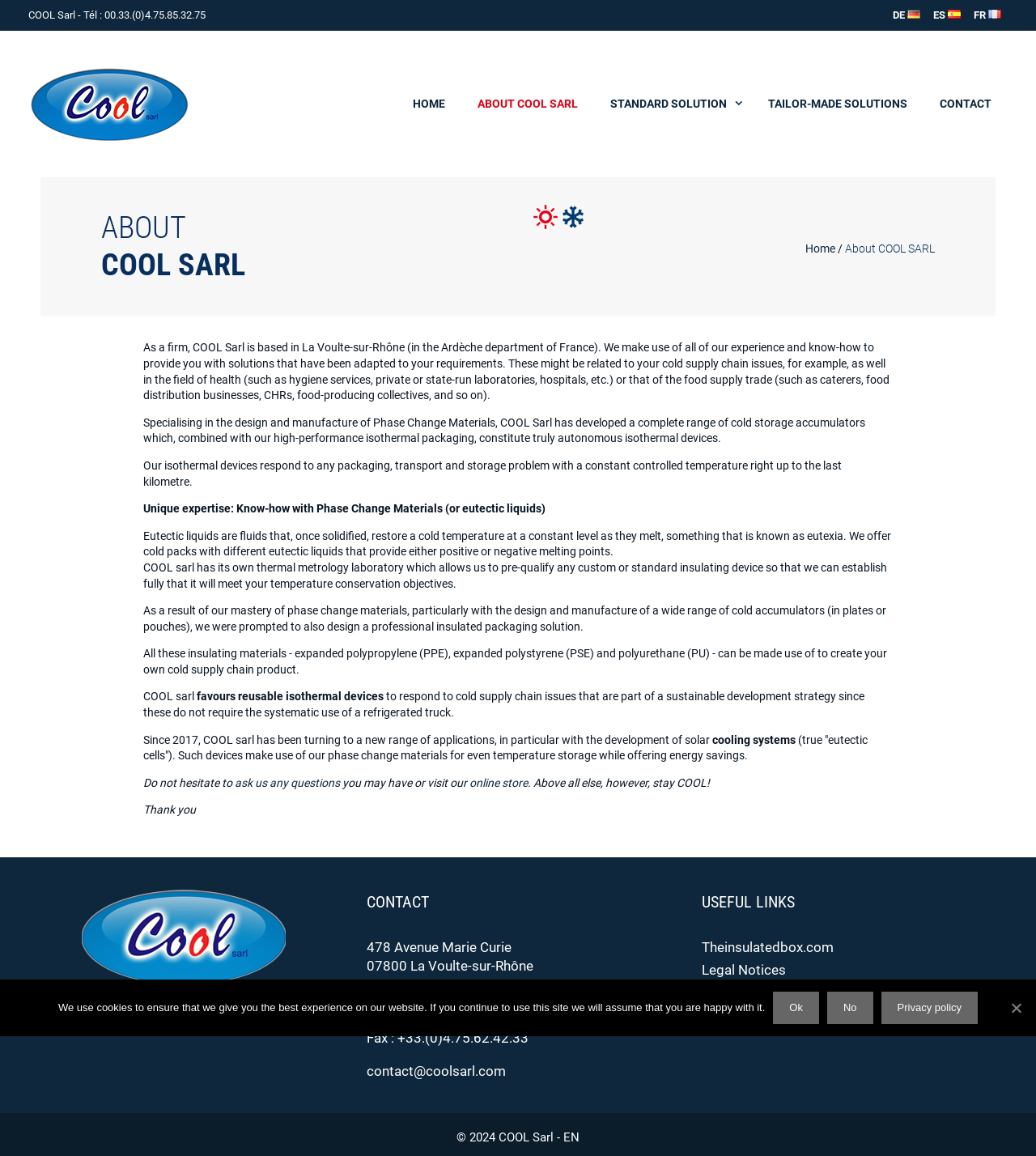Identify the bounding box coordinates of the area you need to click to perform the following instruction: "Click the 'HOME' link".

[0.383, 0.055, 0.445, 0.125]